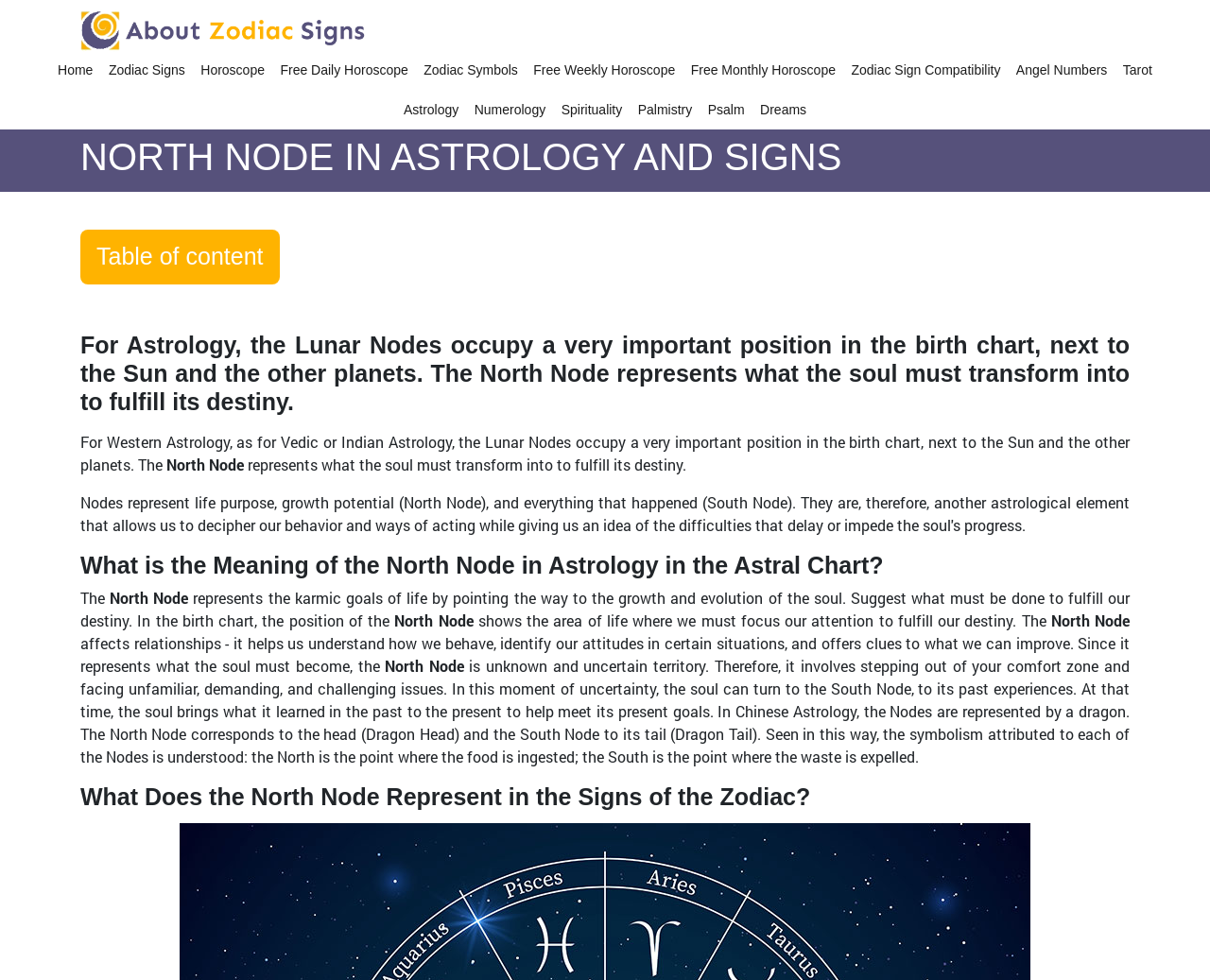Deliver a detailed narrative of the webpage's visual and textual elements.

This webpage is about the North Node in Astrology and its significance in the birth chart. At the top, there is a navigation menu with 11 links, including "Home", "Zodiac Signs", "Horoscope", and "Astrology", among others. Below the navigation menu, there is a large heading that reads "NORTH NODE IN ASTROLOGY AND SIGNS".

On the left side of the page, there is a table of contents button. Below the button, there is a header section that contains a brief introduction to the North Node in Astrology. The introduction is divided into two paragraphs, with the first paragraph explaining the importance of the Lunar Nodes in the birth chart and the second paragraph describing the role of the North Node in fulfilling one's destiny.

The main content of the page is divided into three sections. The first section has a heading that asks "What is the Meaning of the North Node in Astrology in the Astral Chart?" and provides a detailed explanation of the North Node's role in pointing the way to the growth and evolution of the soul. The second section discusses how the North Node affects relationships and personal growth, and how it represents unknown and uncertain territory. The third section has a heading that asks "What Does the North Node Represent in the Signs of the Zodiac?" but the content is not provided in the given accessibility tree.

Throughout the page, there are no images, but there are many links and headings that provide a clear structure to the content. The text is well-organized and easy to follow, with each section building on the previous one to provide a comprehensive understanding of the North Node in Astrology.